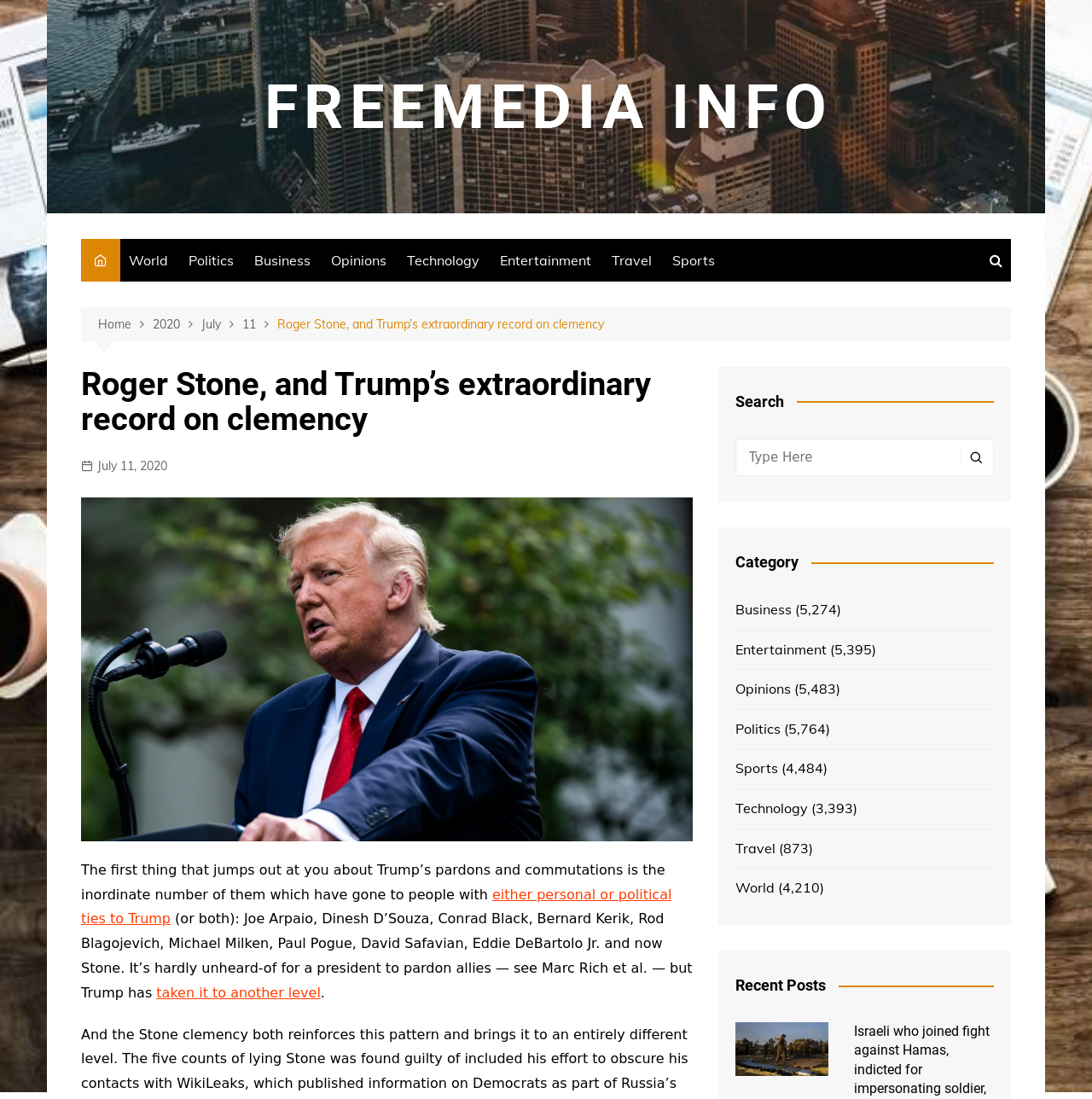How many recent posts are displayed?
Look at the image and provide a short answer using one word or a phrase.

1